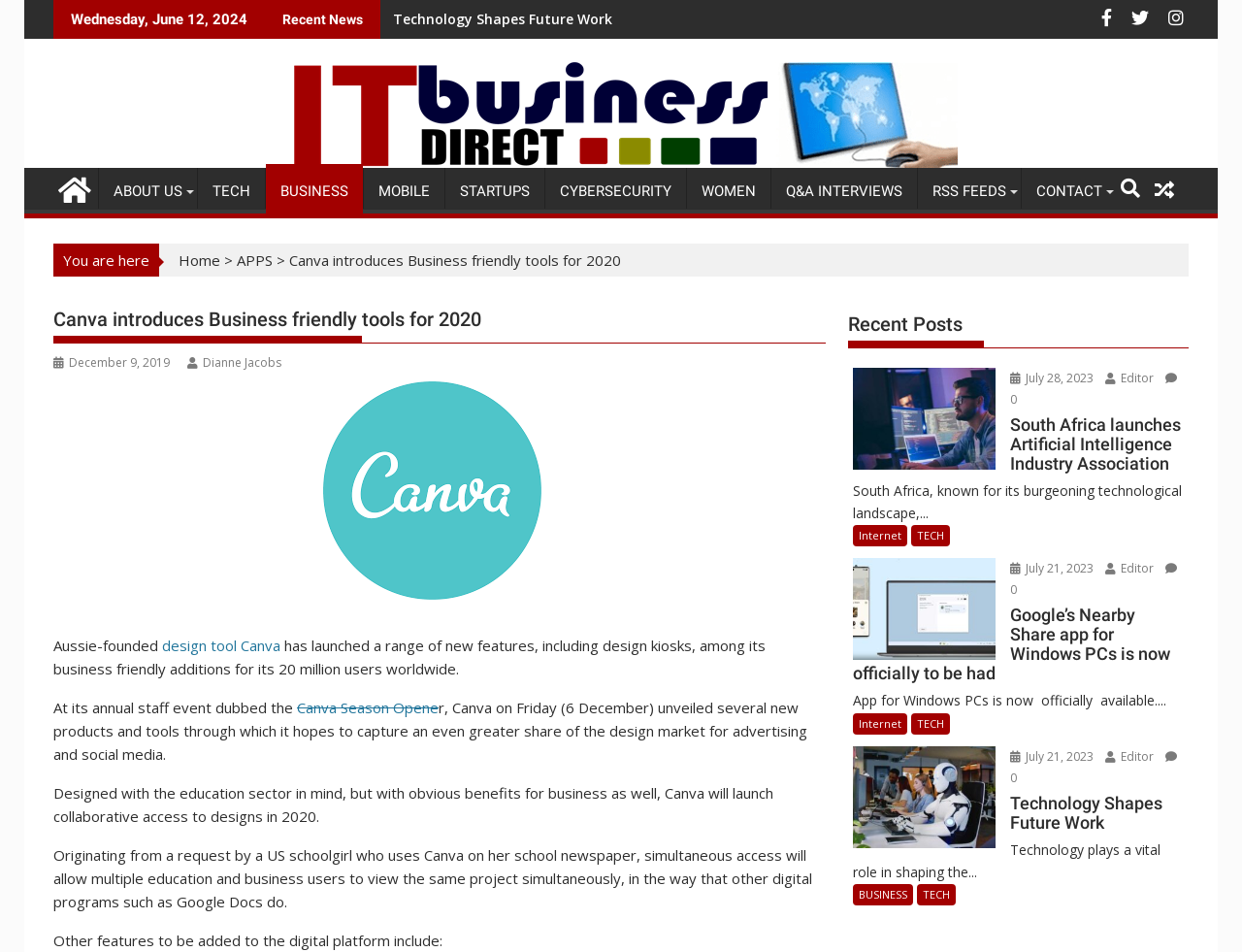Extract the top-level heading from the webpage and provide its text.

Canva introduces Business friendly tools for 2020